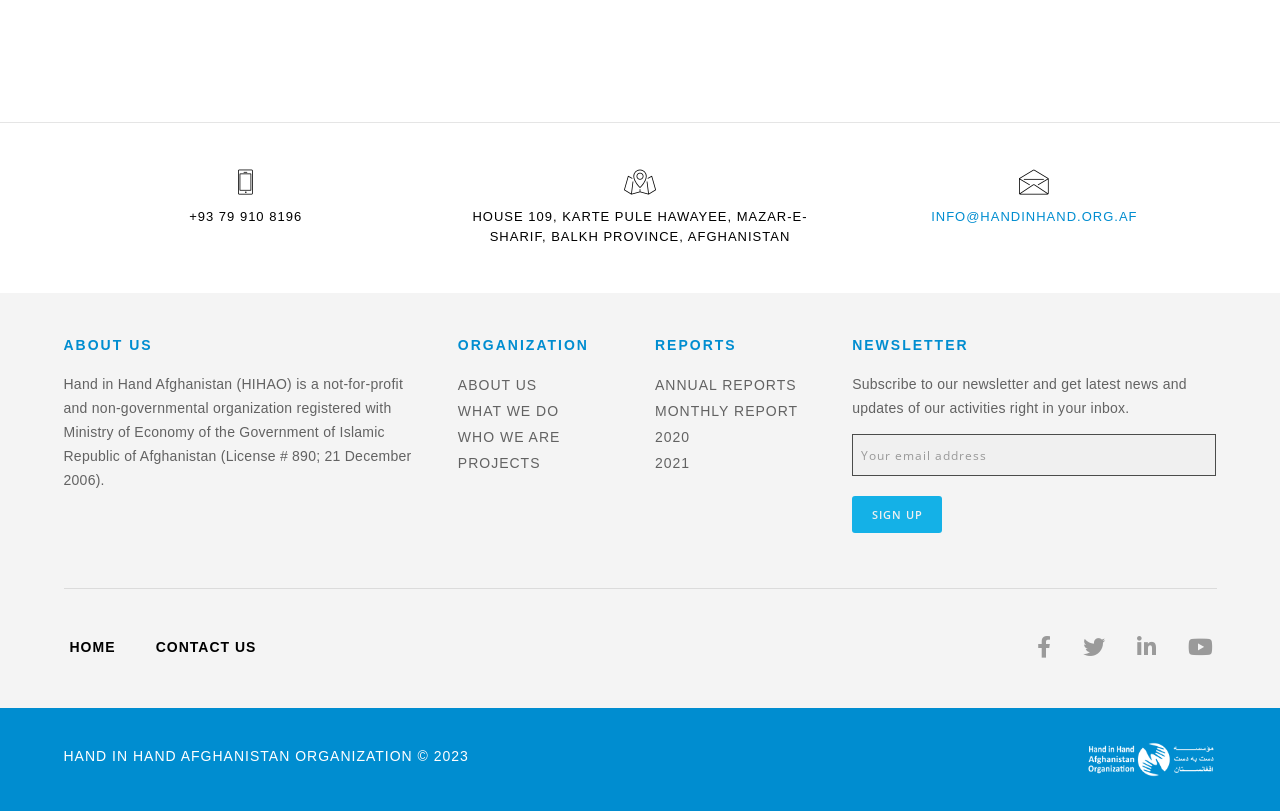What are the types of reports available?
Give a one-word or short-phrase answer derived from the screenshot.

Annual and Monthly